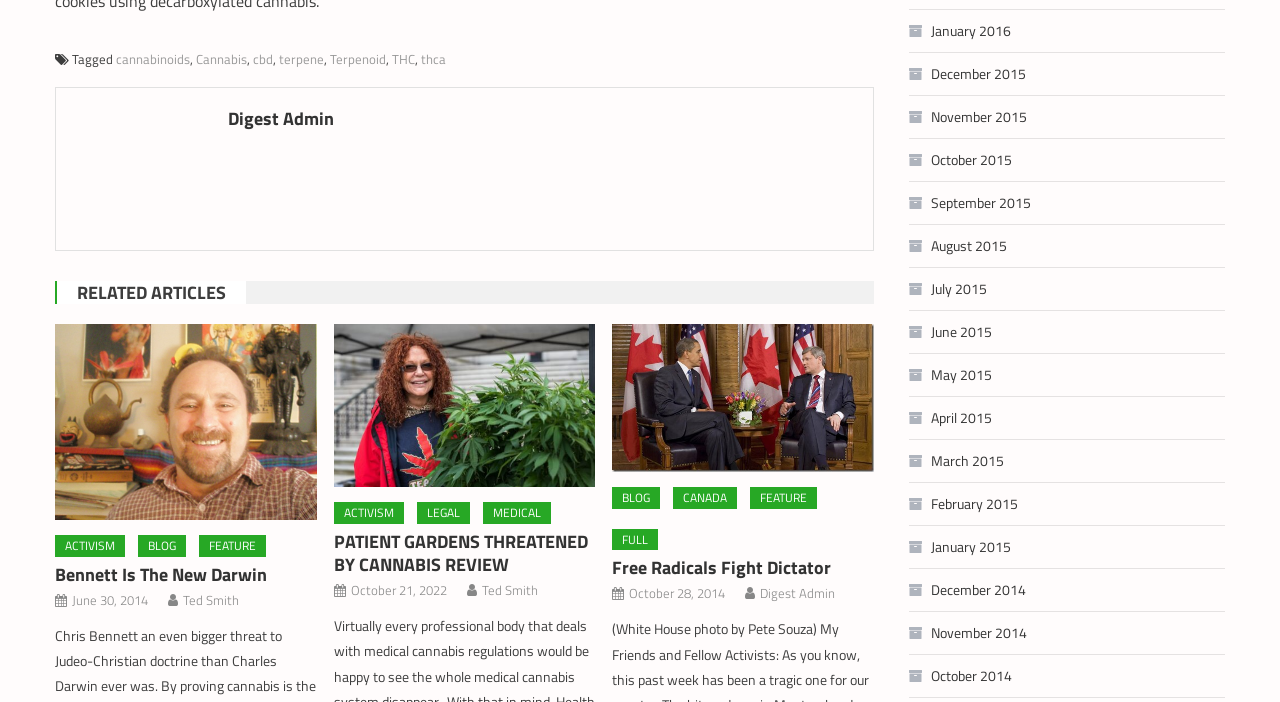Please provide a short answer using a single word or phrase for the question:
What is the date of the article 'PATIENT GARDENS THREATENED BY CANNABIS REVIEW'?

October 21, 2022